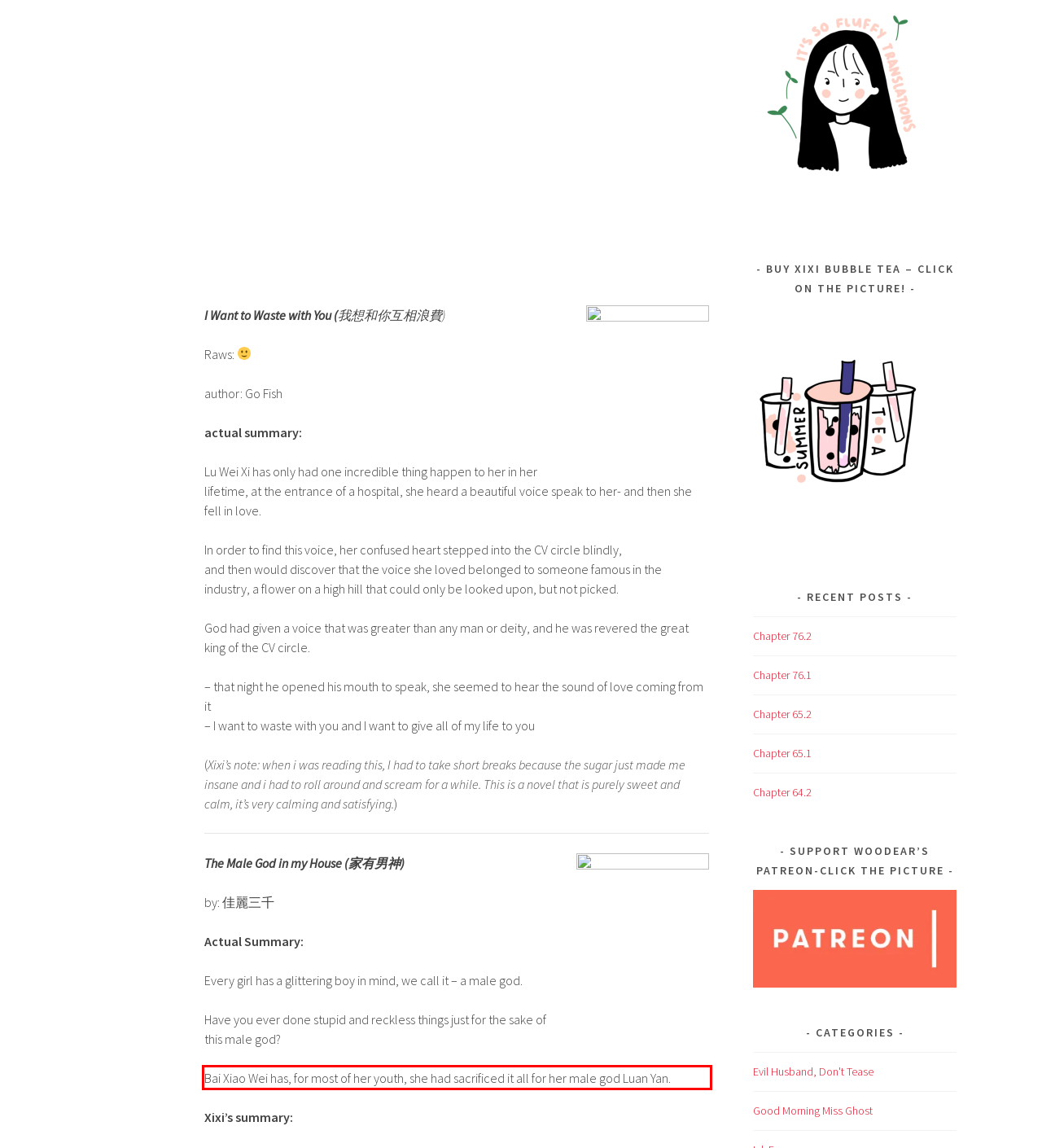Please perform OCR on the text content within the red bounding box that is highlighted in the provided webpage screenshot.

Bai Xiao Wei has, for most of her youth, she had sacrificed it all for her male god Luan Yan.